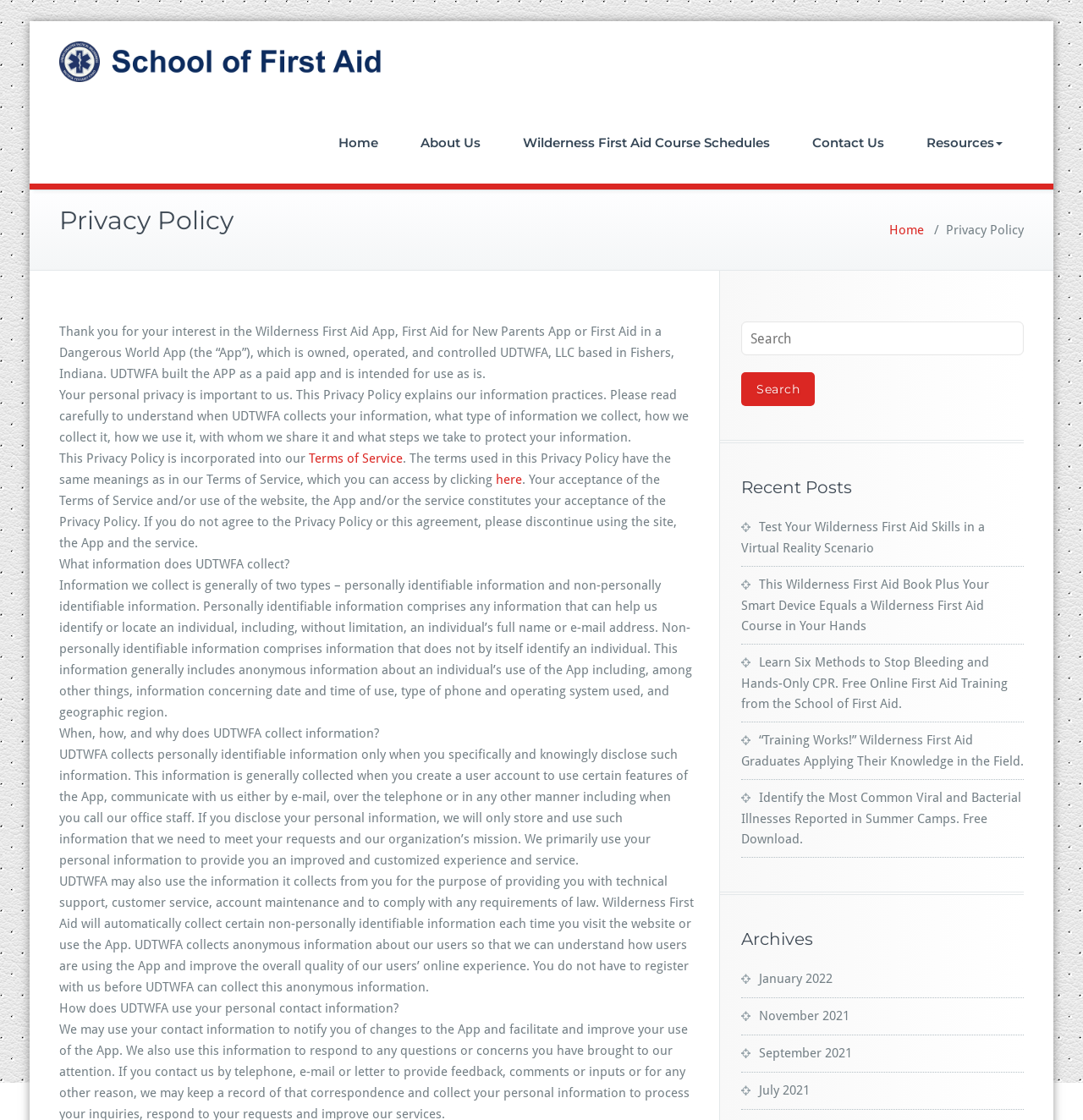Determine the bounding box coordinates for the area that needs to be clicked to fulfill this task: "Click the 'here' link". The coordinates must be given as four float numbers between 0 and 1, i.e., [left, top, right, bottom].

None